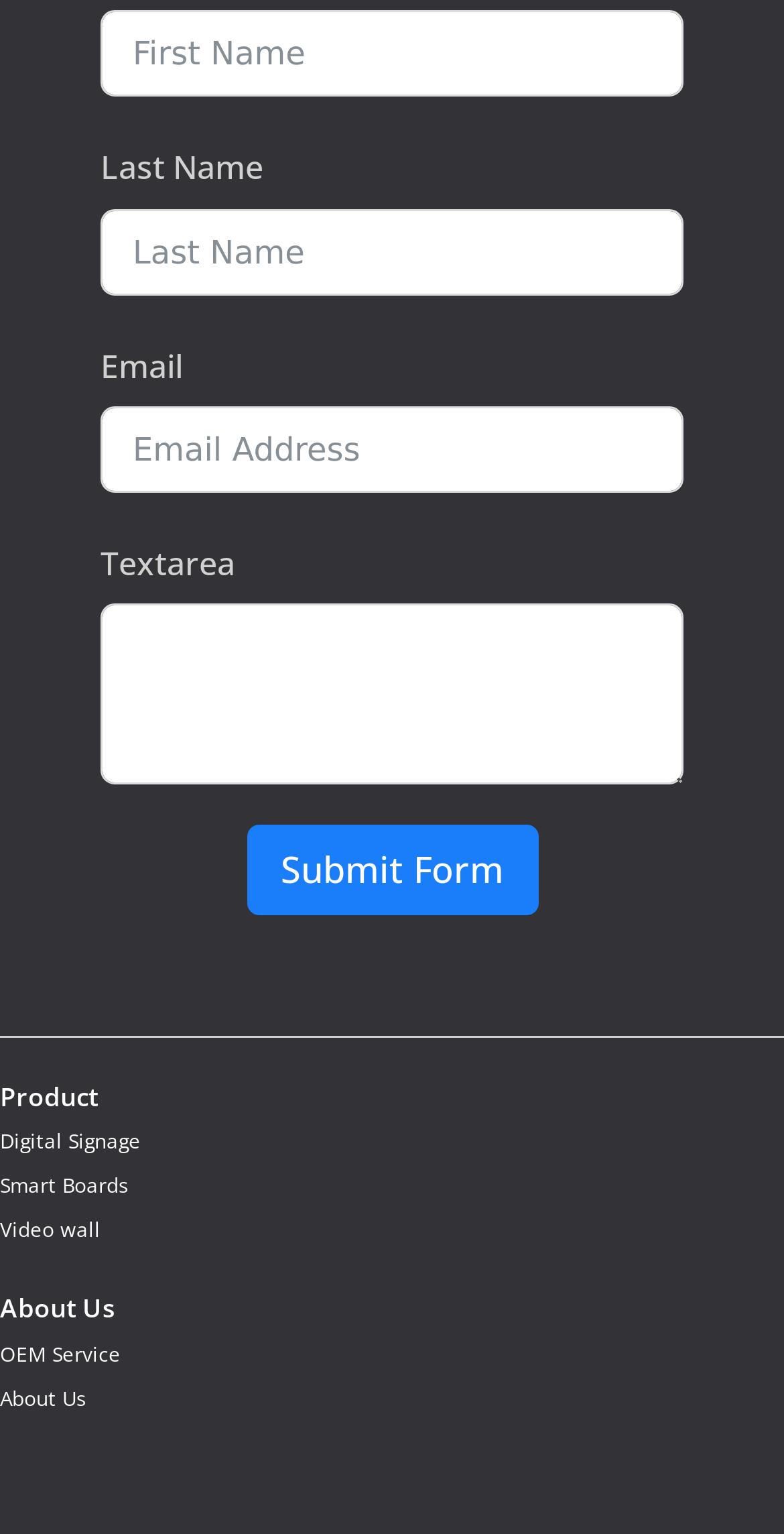Find the bounding box coordinates of the clickable area required to complete the following action: "Enter first name".

[0.128, 0.007, 0.872, 0.063]